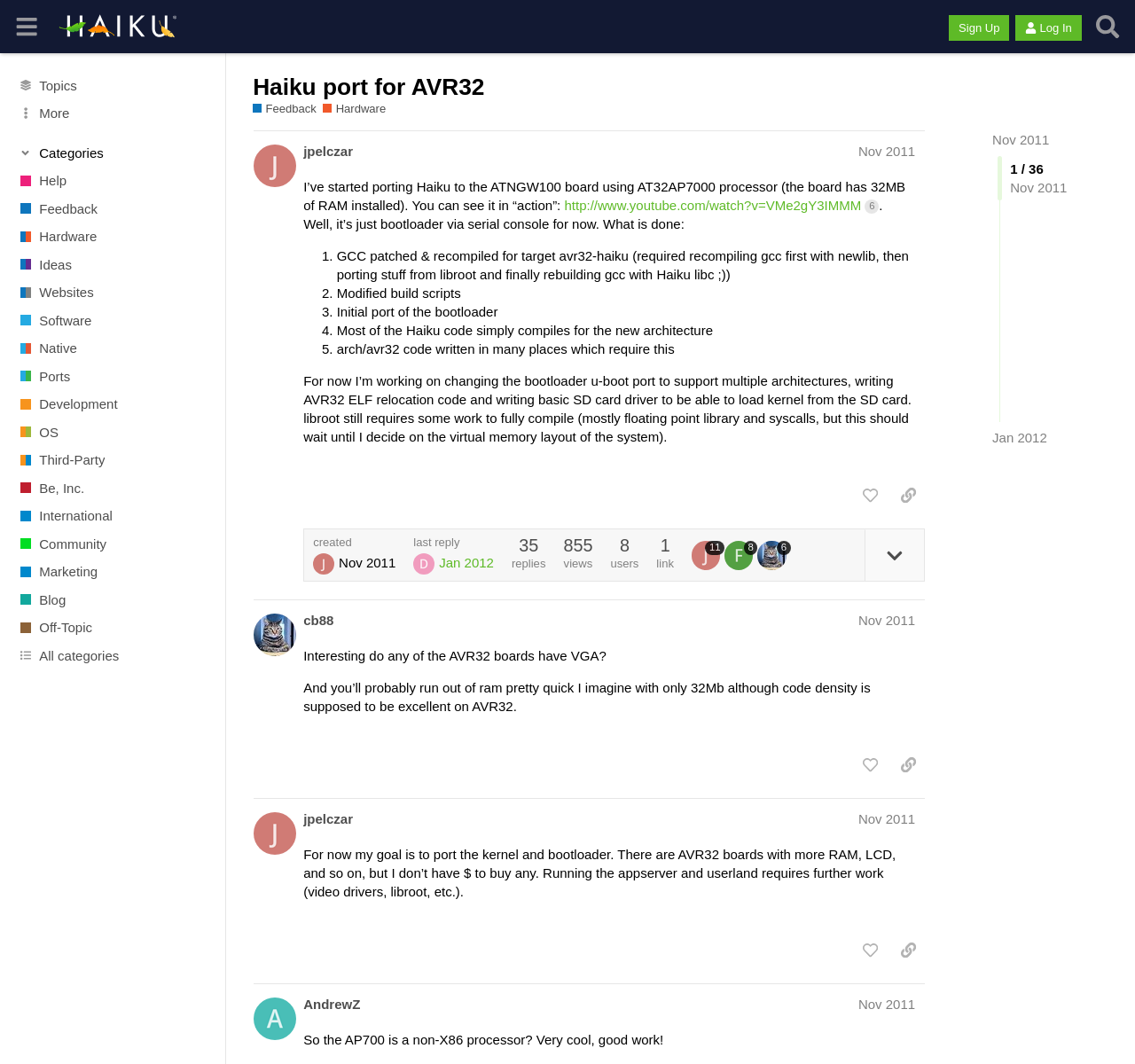What is the topic of the post?
Please give a detailed and elaborate answer to the question based on the image.

The topic of the post can be found in the heading of the post, which says 'Haiku port for AVR32'. This is the main topic of discussion in the post.